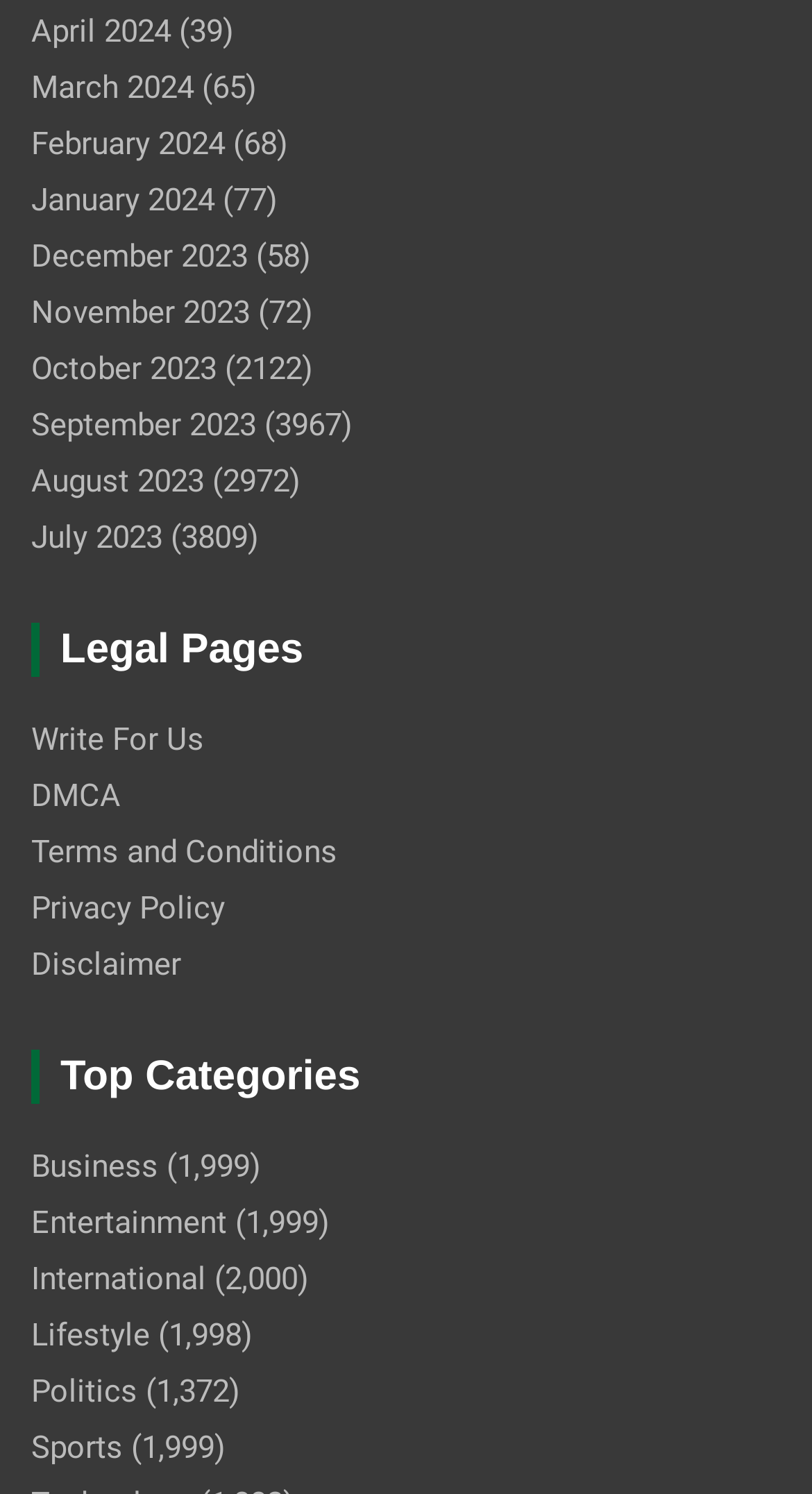Find the bounding box coordinates for the element described here: "Entertainment".

[0.038, 0.805, 0.279, 0.83]